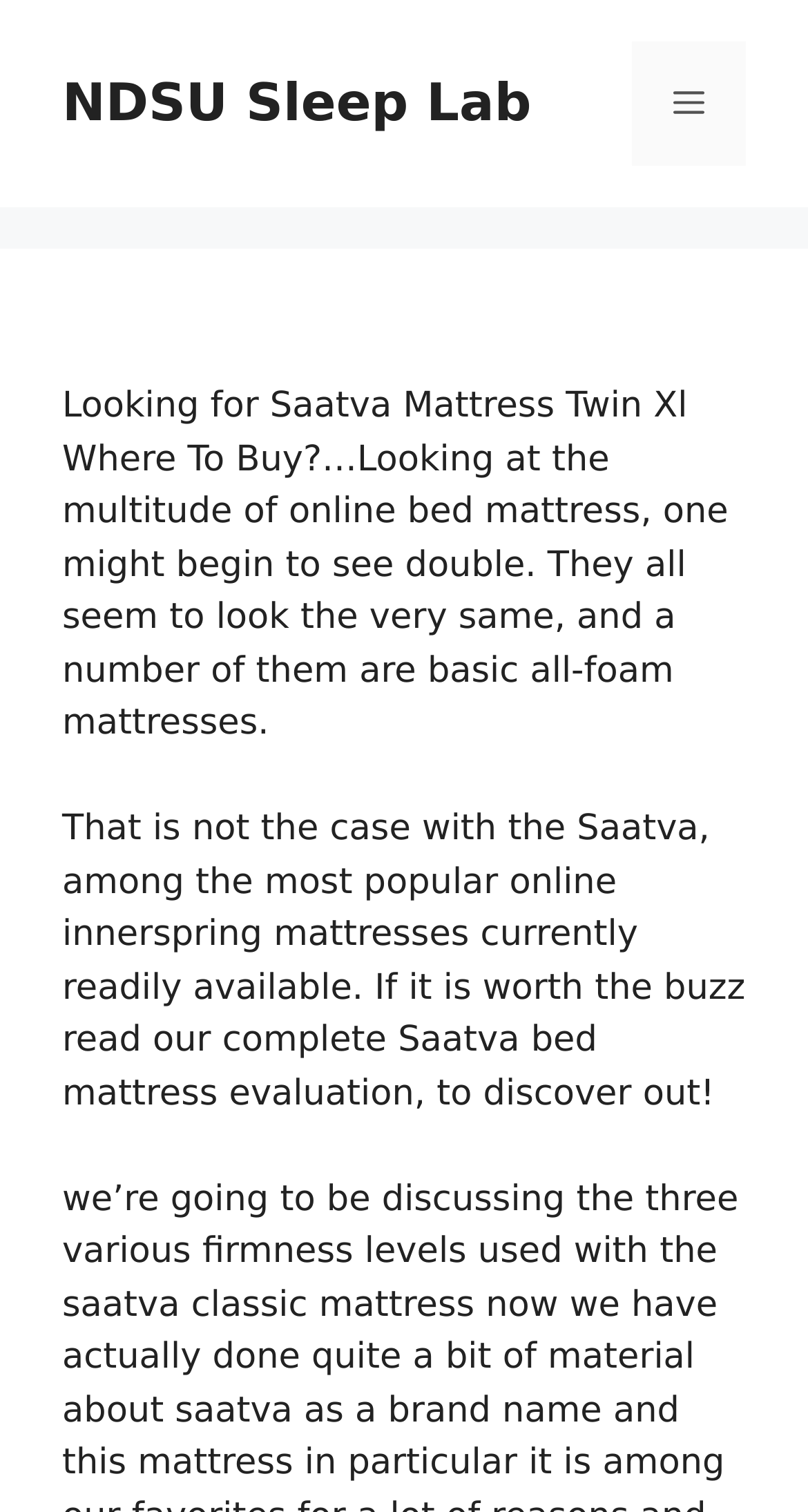Given the element description: "NDSU Sleep Lab", predict the bounding box coordinates of the UI element it refers to, using four float numbers between 0 and 1, i.e., [left, top, right, bottom].

[0.077, 0.048, 0.658, 0.088]